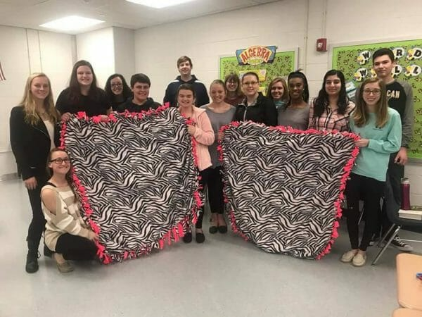Could you please study the image and provide a detailed answer to the question:
What is the color of the fringes on the blankets?

The color of the fringes on the blankets is vibrant pink, as stated in the caption, which provides a detailed description of the blankets.